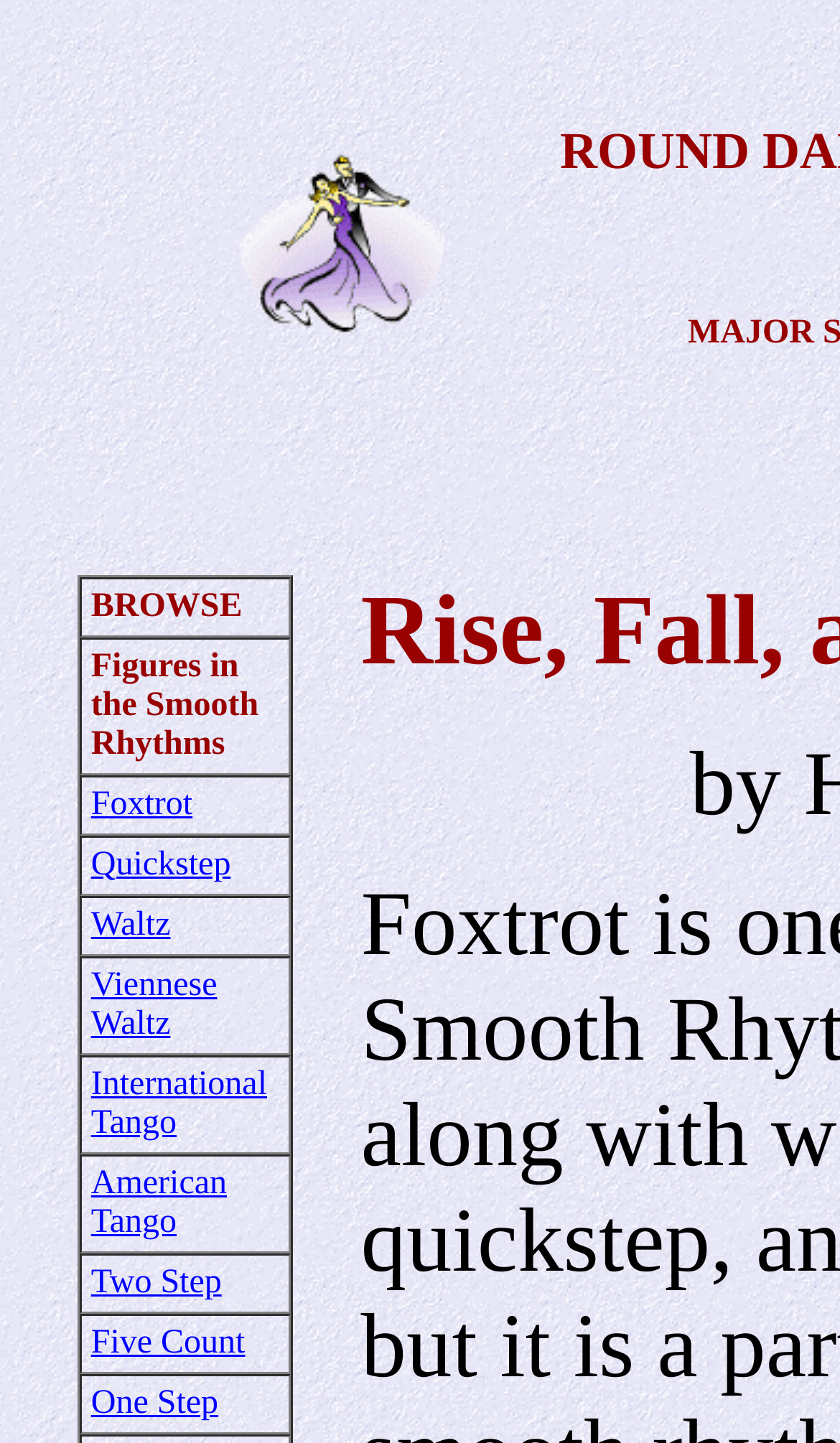Using the description: "Waltz", determine the UI element's bounding box coordinates. Ensure the coordinates are in the format of four float numbers between 0 and 1, i.e., [left, top, right, bottom].

[0.108, 0.628, 0.203, 0.653]